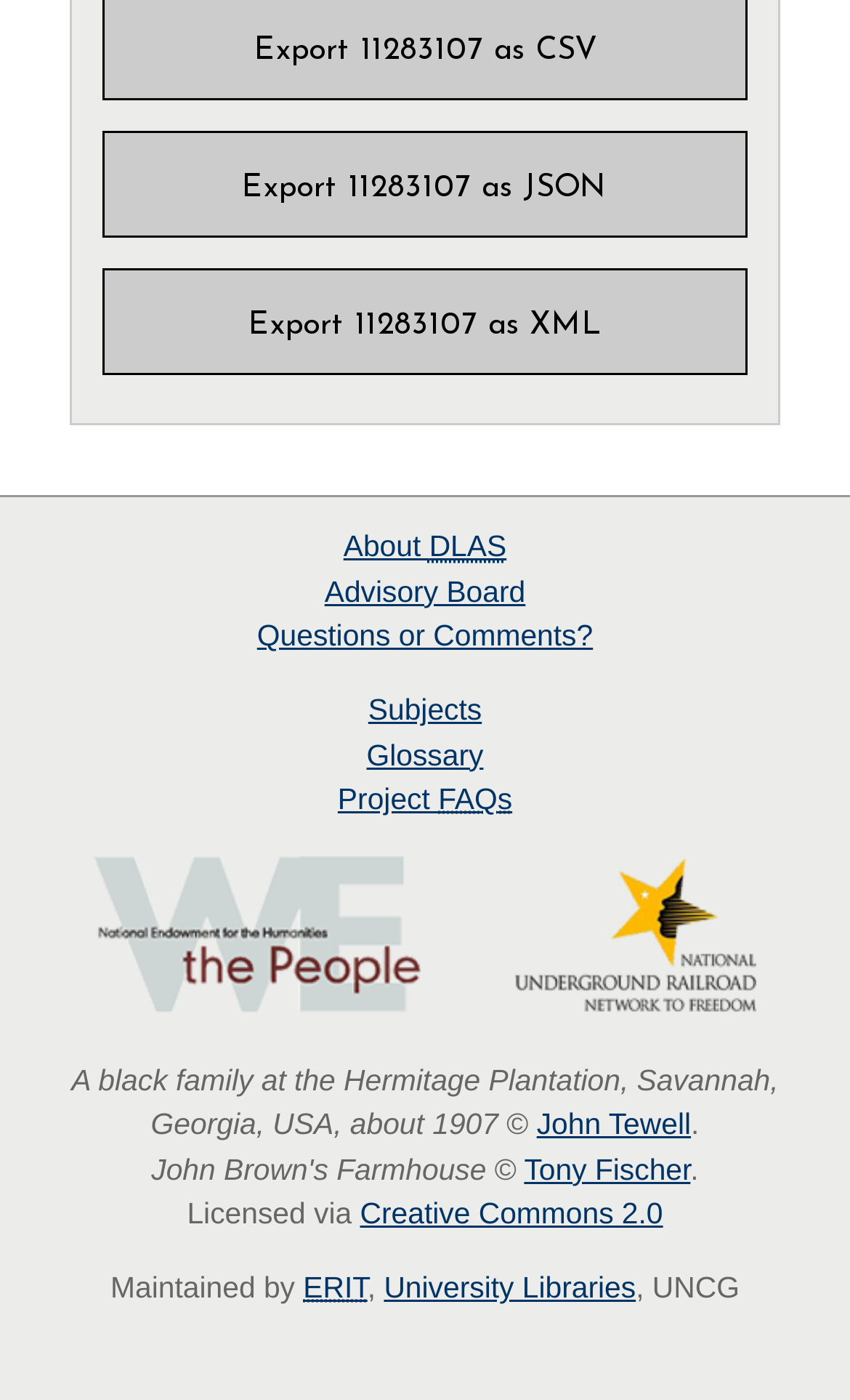What is the name of the plantation in the photo?
Look at the image and respond with a single word or a short phrase.

Hermitage Plantation